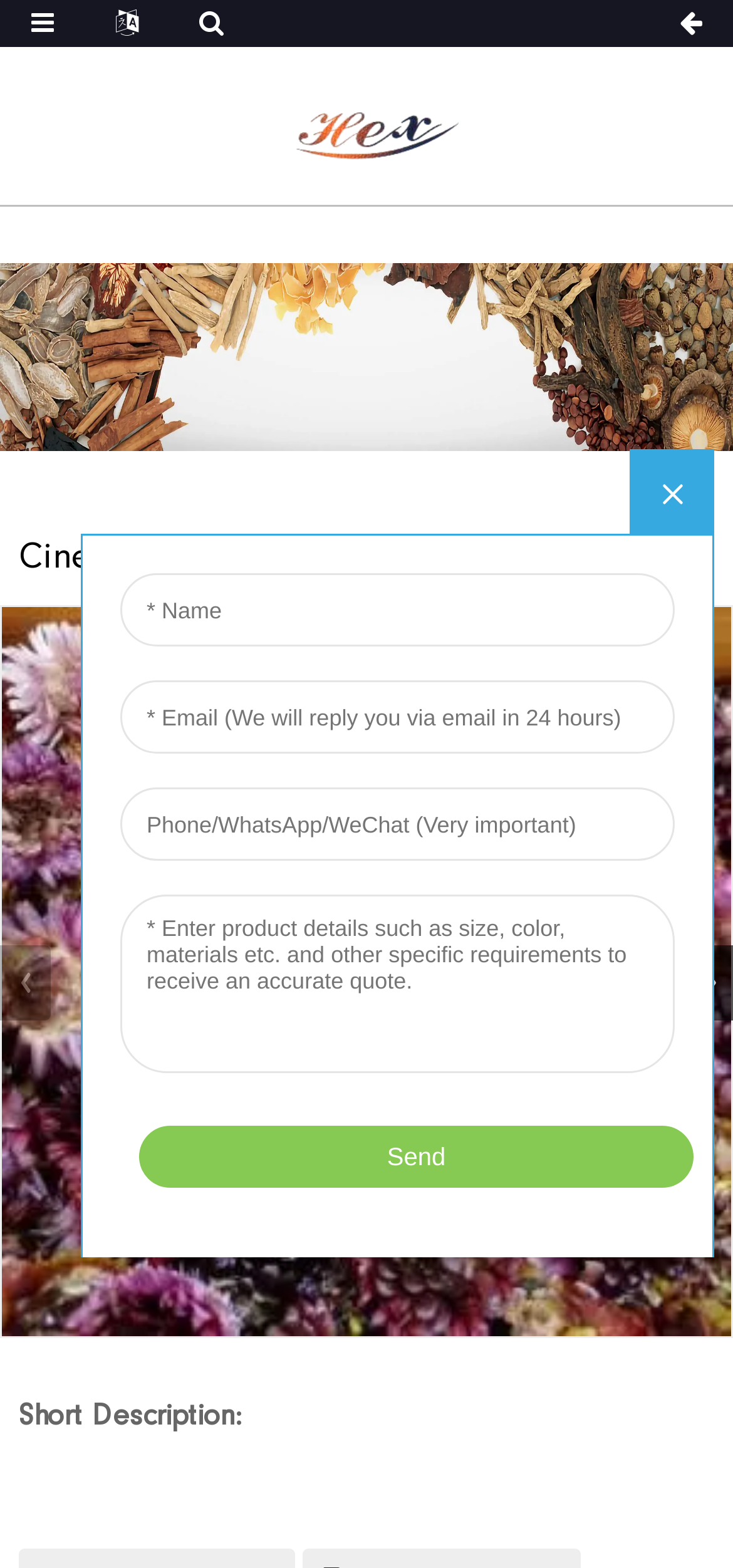What is the main product of the website?
Please analyze the image and answer the question with as much detail as possible.

The main product of the website is Cineraria, which is a type of medicine, and it is mentioned in the heading and link on the webpage.